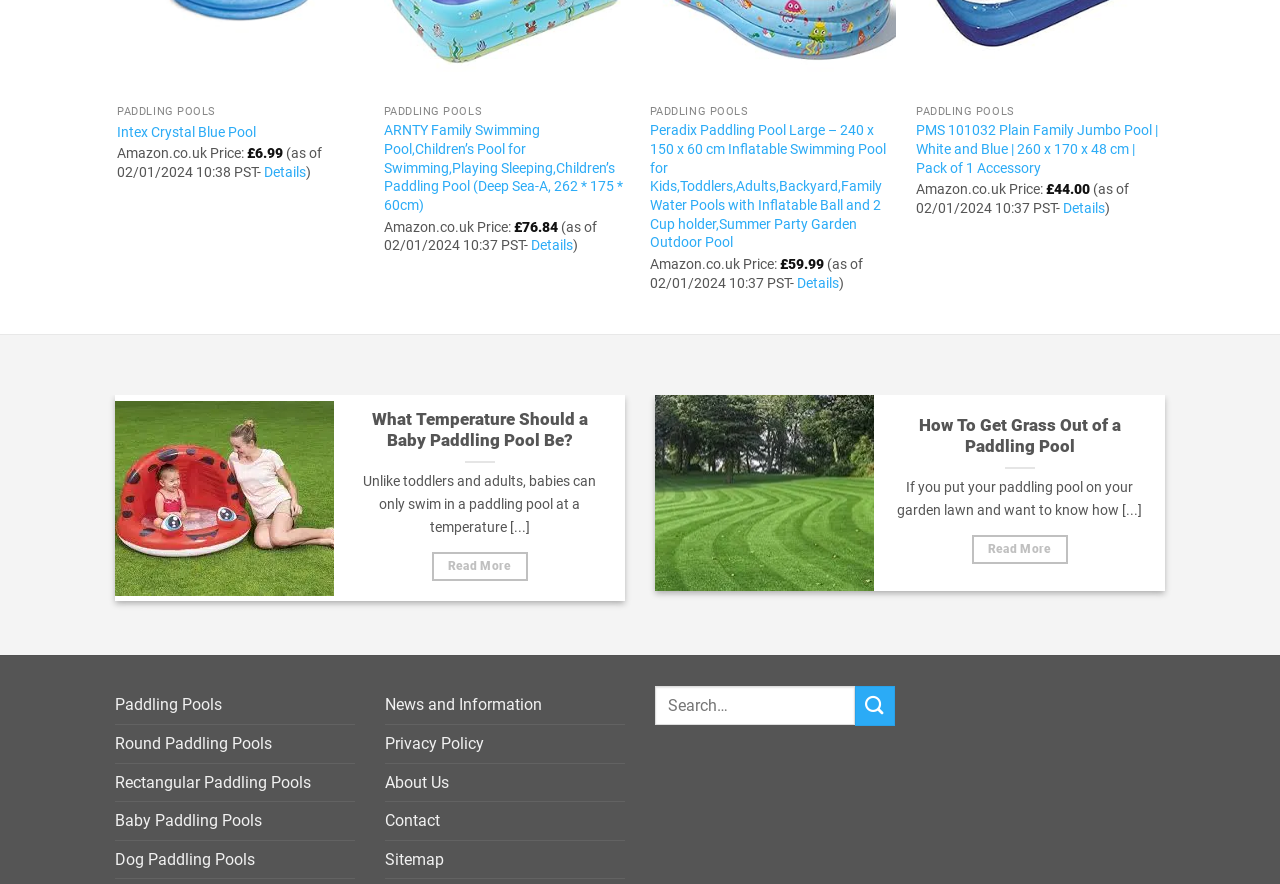What is the price of ARNTY Family Swimming Pool?
Offer a detailed and full explanation in response to the question.

I found the price of ARNTY Family Swimming Pool by looking at the text next to 'Amazon.co.uk Price:' which is '£76.84'.